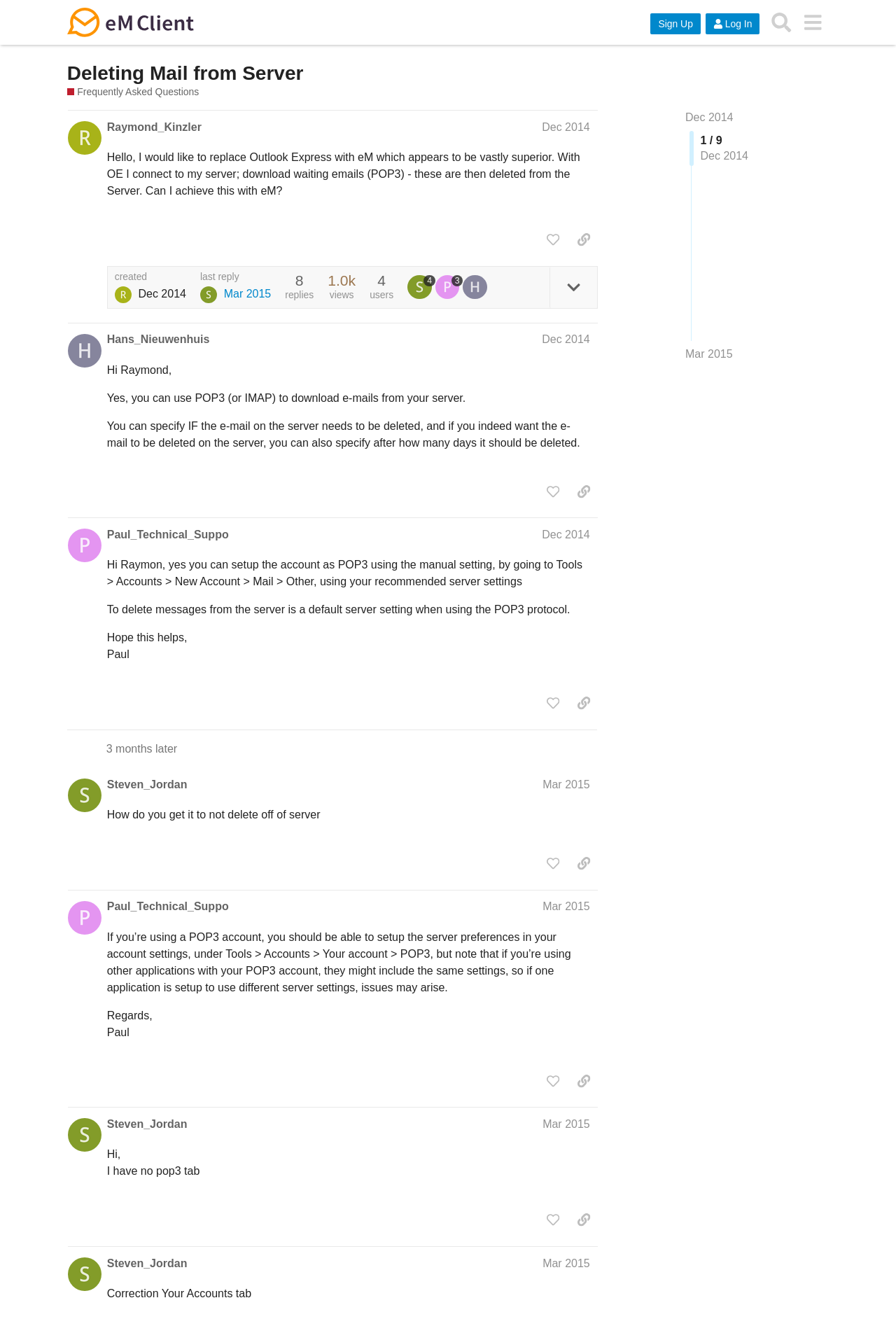Provide an in-depth caption for the elements present on the webpage.

This webpage is a forum discussion page titled "Deleting Mail from Server - Frequently Asked Questions - eM Client". At the top, there is a header section with a logo and several buttons, including "Sign Up", "Log In", "Search", and a menu button. Below the header, there is a heading that displays the title of the page.

The main content of the page is divided into several sections, each representing a post from a different user. There are five posts in total, each with a heading that displays the username and date of the post. The posts are numbered from 1 to 5, and each post has a reply count, view count, and user count displayed below the heading.

The first post is from a user named Raymond_Kinzler, who is asking about how to replace Outlook Express with eM Client. The post has 8 replies, 1,000 views, and 4 users. Below the post, there are several buttons, including "like this post", "copy a link to this post to clipboard", and a button with an image.

The second post is from a user named Hans_Nieuwenhuis, who is responding to Raymond_Kinzler's question. The post has a similar layout to the first post, with a heading, a message, and several buttons below.

The third post is from a user named Paul_Technical_Suppo, who is also responding to Raymond_Kinzler's question. The post has a similar layout to the first two posts.

The fourth post is from a user named Steven_Jordan, who is asking a follow-up question about how to prevent eM Client from deleting emails from the server. The post has a similar layout to the previous posts.

The fifth and final post is from Paul_Technical_Suppo again, who is responding to Steven_Jordan's question. The post has a similar layout to the previous posts.

Throughout the page, there are several images and icons, including a logo at the top and various buttons and icons within the posts. The overall layout of the page is clean and easy to read, with clear headings and concise text.